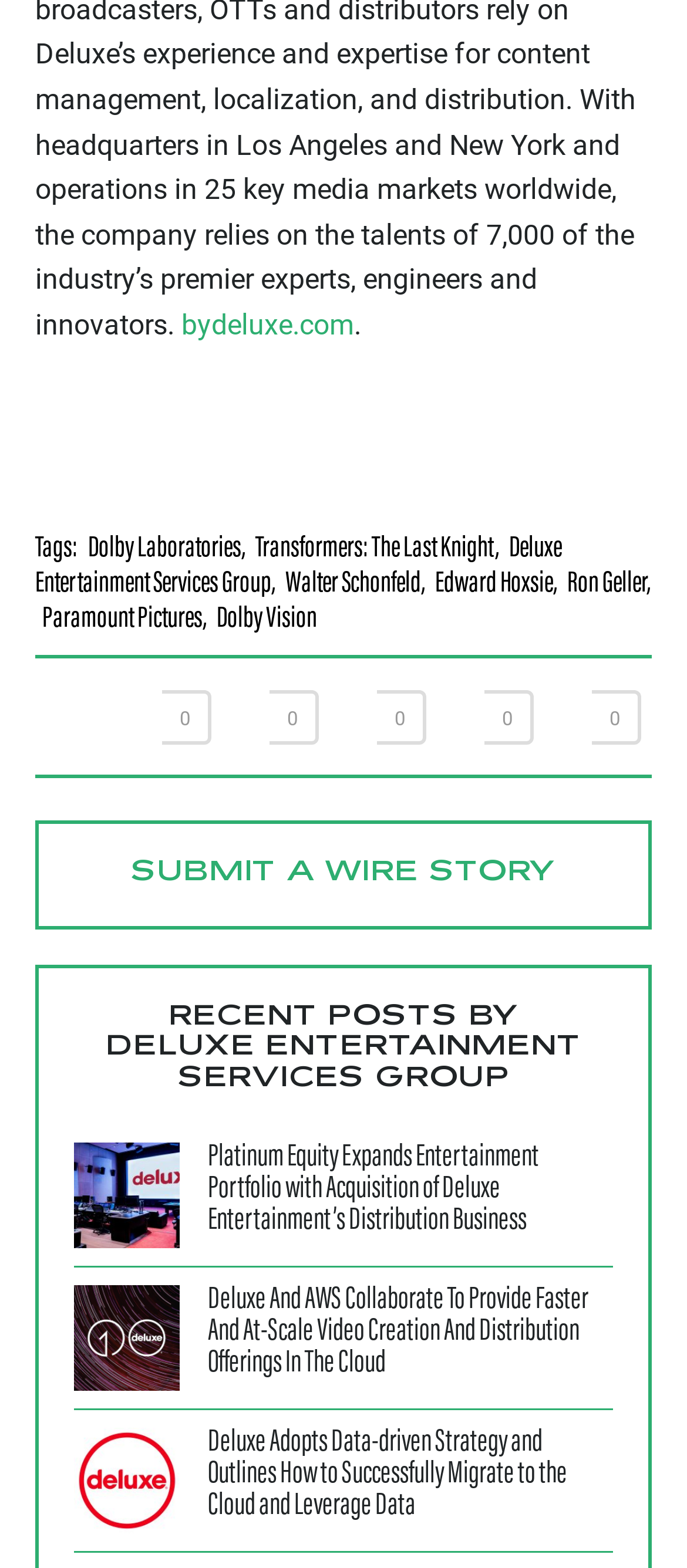How many recent posts are listed? Based on the image, give a response in one word or a short phrase.

3